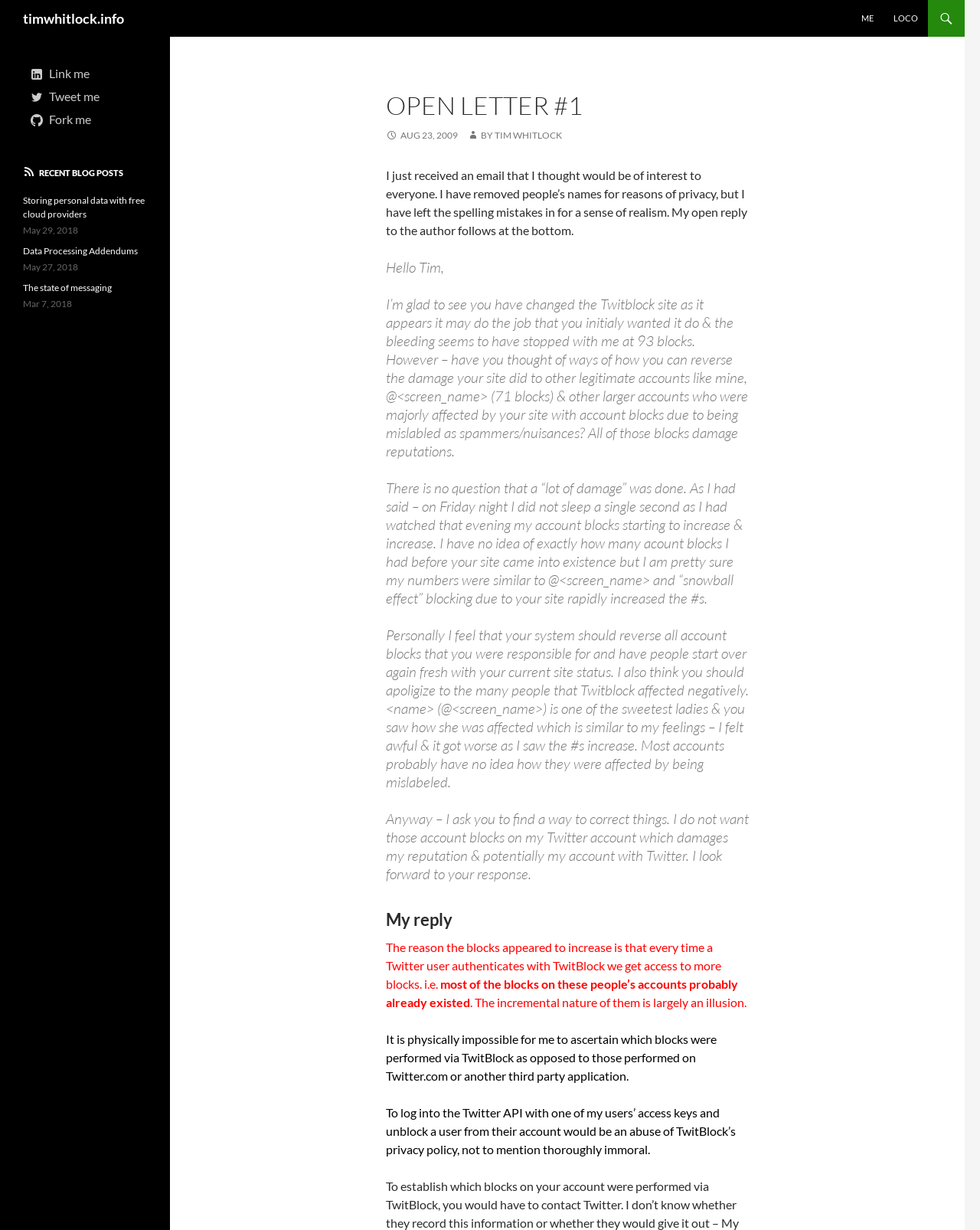Determine the bounding box coordinates of the clickable region to follow the instruction: "Click on the 'Link me' icon".

[0.031, 0.054, 0.091, 0.065]